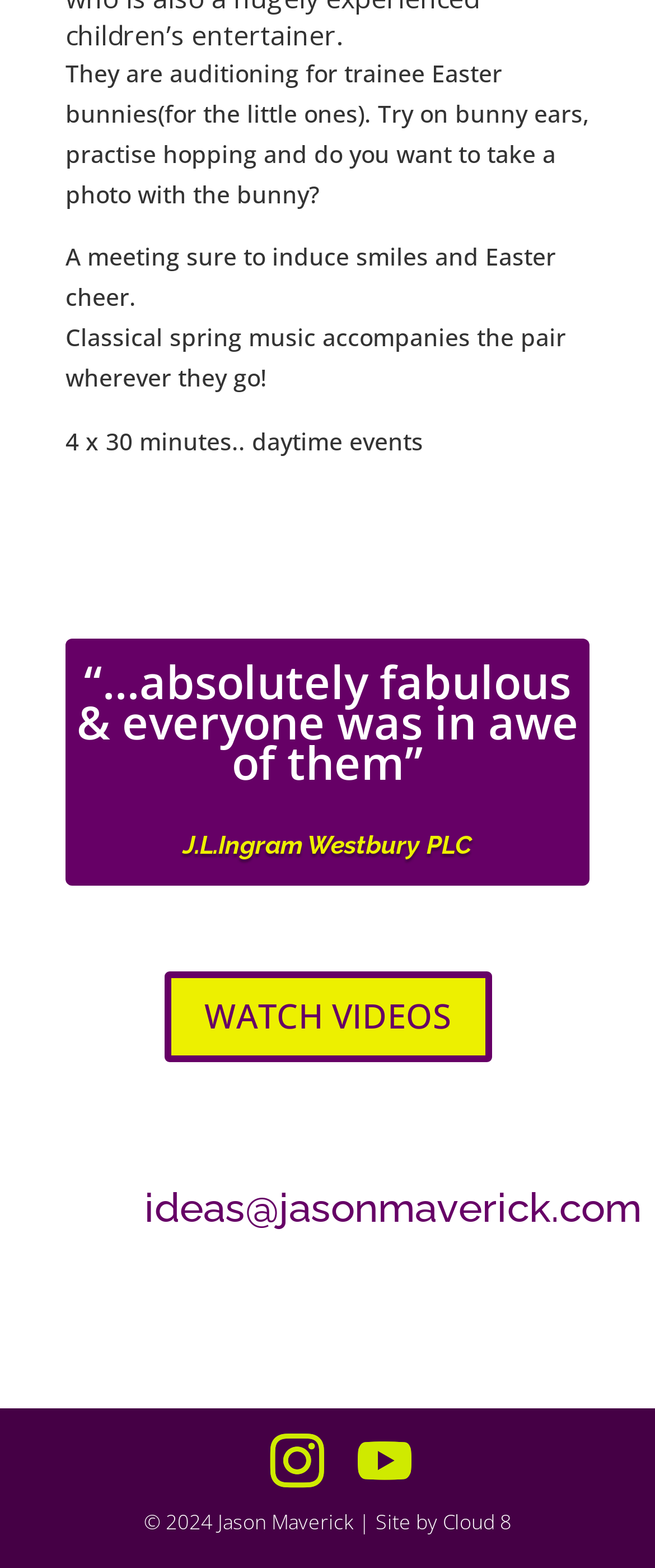Bounding box coordinates are specified in the format (top-left x, top-left y, bottom-right x, bottom-right y). All values are floating point numbers bounded between 0 and 1. Please provide the bounding box coordinate of the region this sentence describes: 

[0.1, 0.753, 0.182, 0.787]